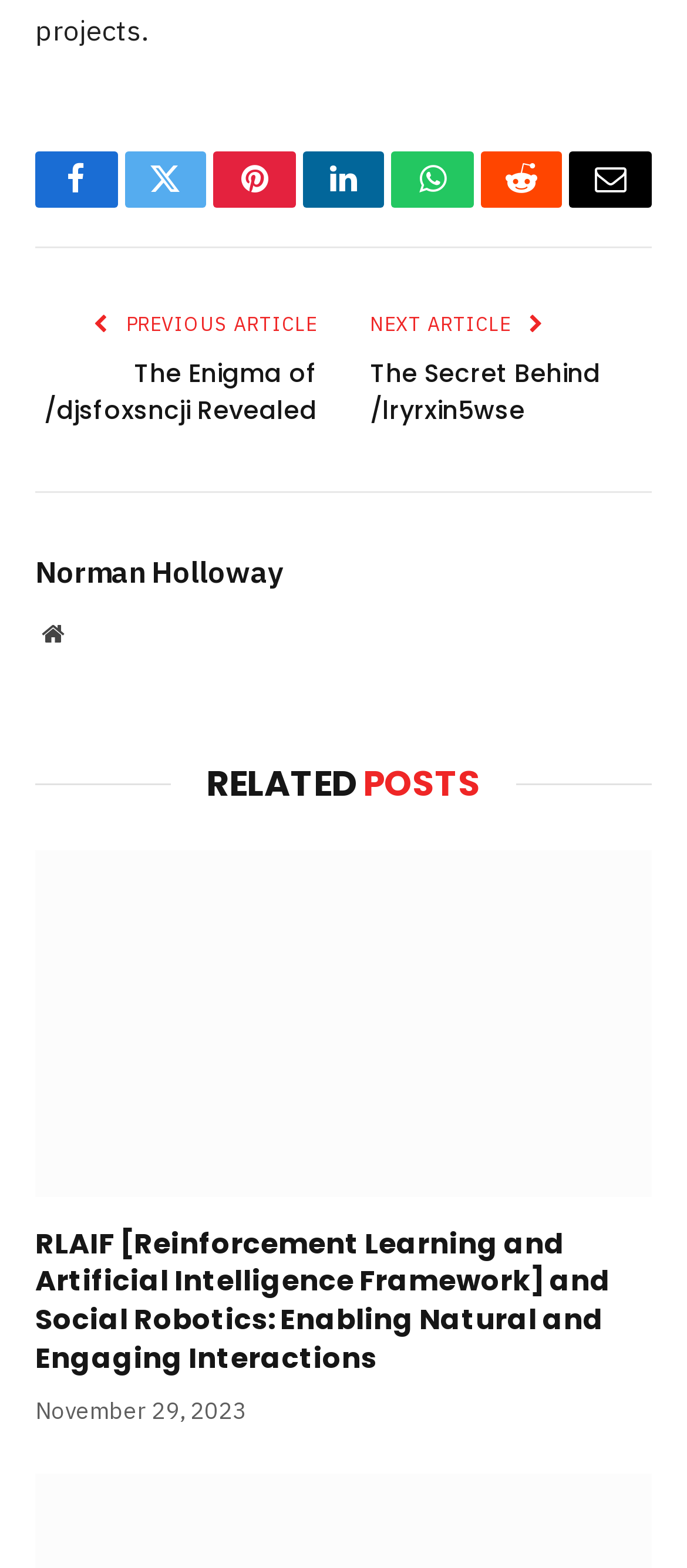Bounding box coordinates are specified in the format (top-left x, top-left y, bottom-right x, bottom-right y). All values are floating point numbers bounded between 0 and 1. Please provide the bounding box coordinate of the region this sentence describes: The Secret Behind /lryrxin5wse

[0.538, 0.227, 0.874, 0.273]